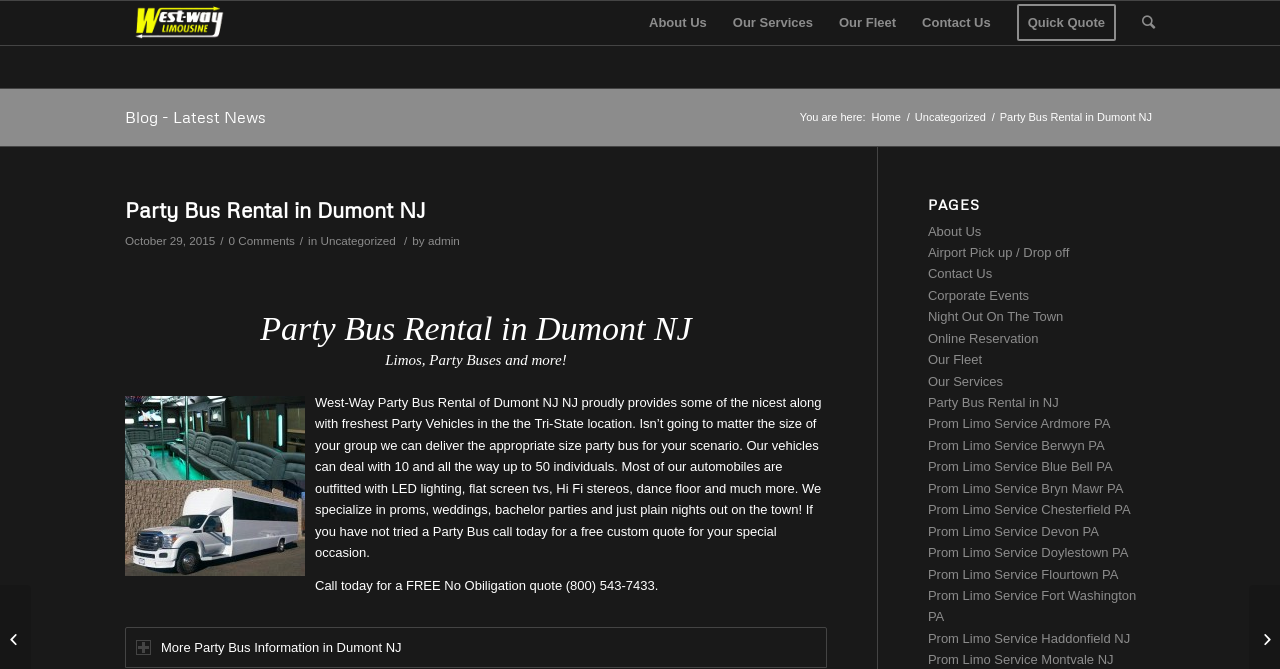Please specify the bounding box coordinates in the format (top-left x, top-left y, bottom-right x, bottom-right y), with values ranging from 0 to 1. Identify the bounding box for the UI component described as follows: Ask me

None